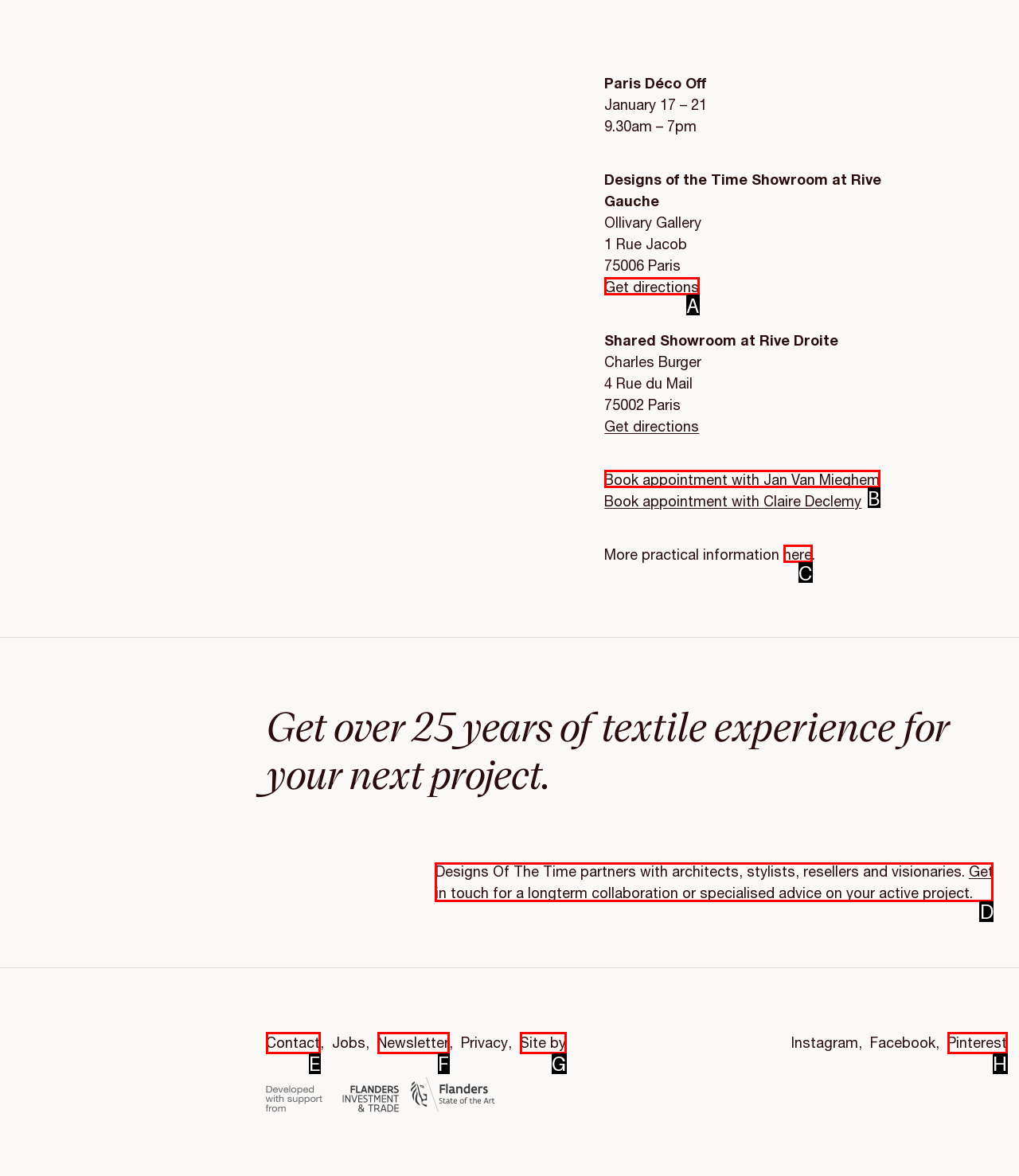Choose the option that matches the following description: Get in touch
Reply with the letter of the selected option directly.

D